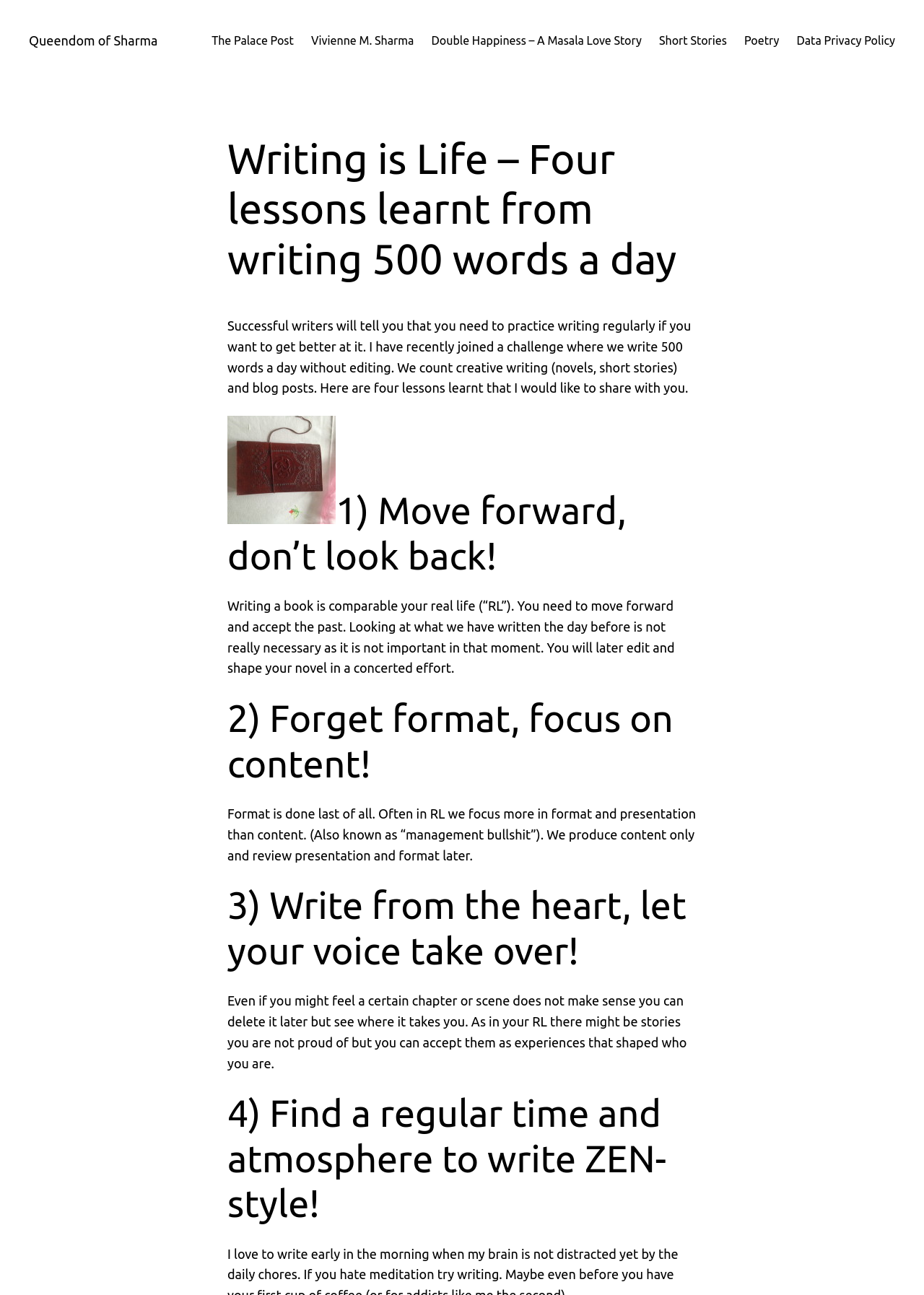Locate the bounding box coordinates of the clickable region to complete the following instruction: "Read the post about Diary."

[0.246, 0.378, 0.363, 0.41]